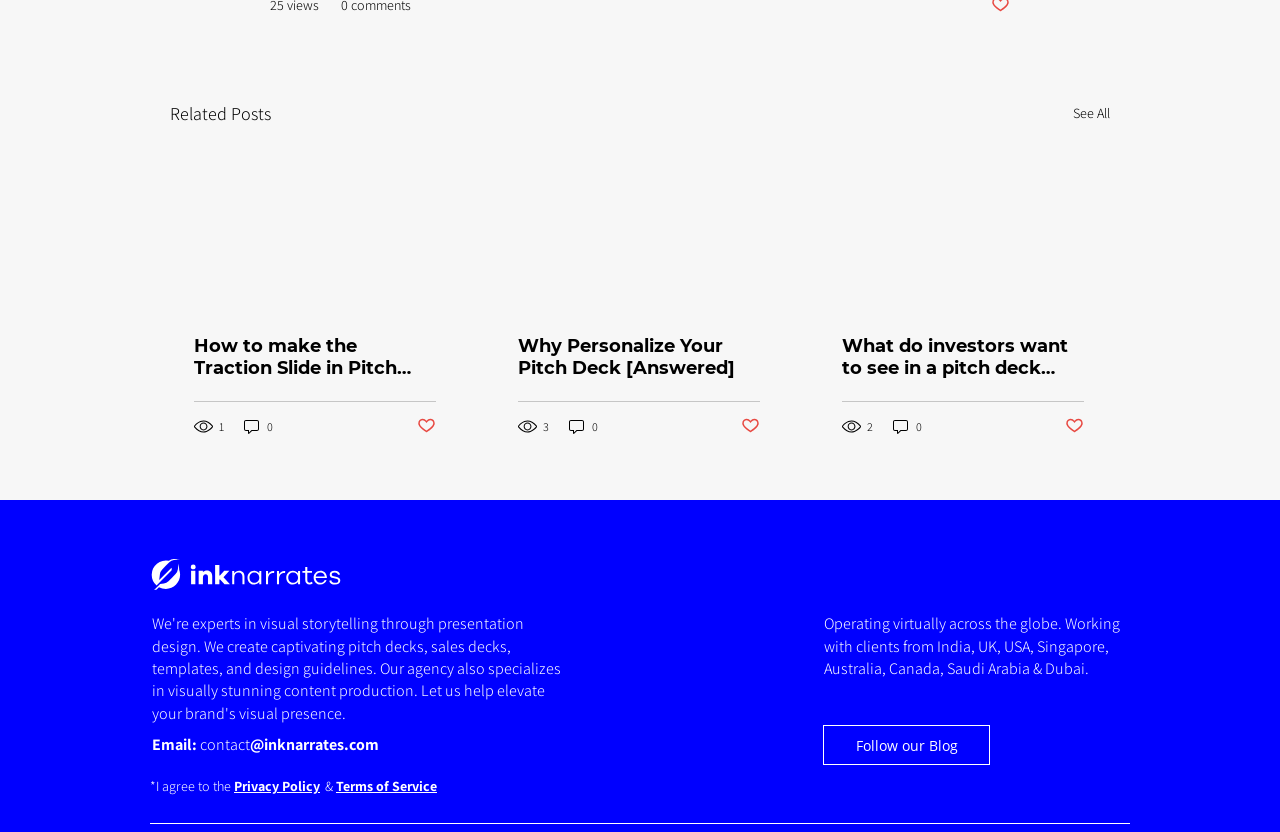Please find the bounding box coordinates of the element that needs to be clicked to perform the following instruction: "View the post with 3 views". The bounding box coordinates should be four float numbers between 0 and 1, represented as [left, top, right, bottom].

[0.405, 0.501, 0.43, 0.524]